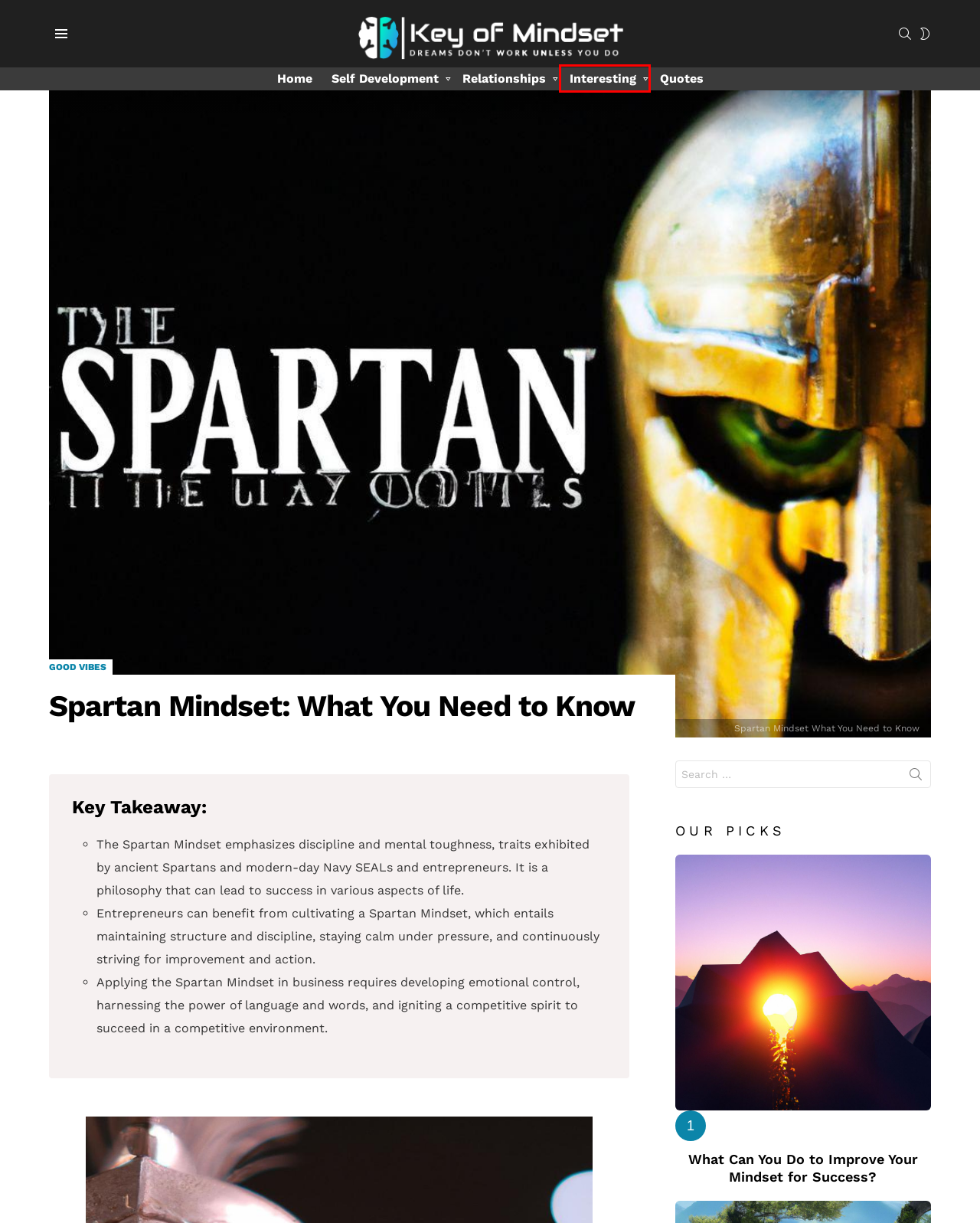Review the screenshot of a webpage that includes a red bounding box. Choose the most suitable webpage description that matches the new webpage after clicking the element within the red bounding box. Here are the candidates:
A. Relationships Archives - Key of Mindset
B. Quotes Archives - Key of Mindset
C. Key of Mindset - Unlock the Power Within
D. Good Vibes Archives - Key of Mindset
E. What Can You Do to Improve Your Mindset for Success? - Key of Mindset
F. Self Development Archives - Key of Mindset
G. You searched for - Key of Mindset
H. Interesting Archives - Key of Mindset

H